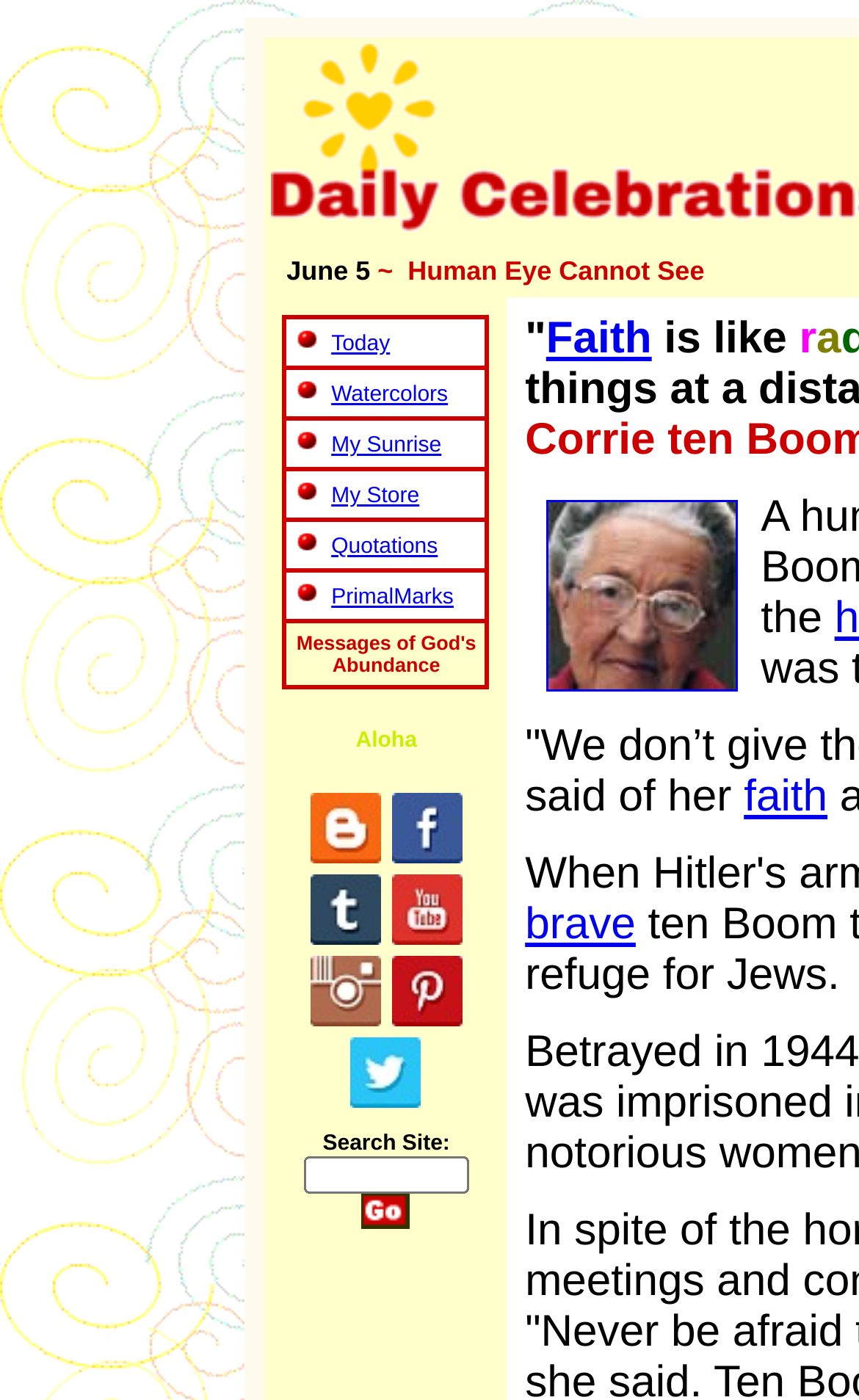Please specify the bounding box coordinates of the element that should be clicked to execute the given instruction: 'Search the site'. Ensure the coordinates are four float numbers between 0 and 1, expressed as [left, top, right, bottom].

[0.354, 0.826, 0.546, 0.853]